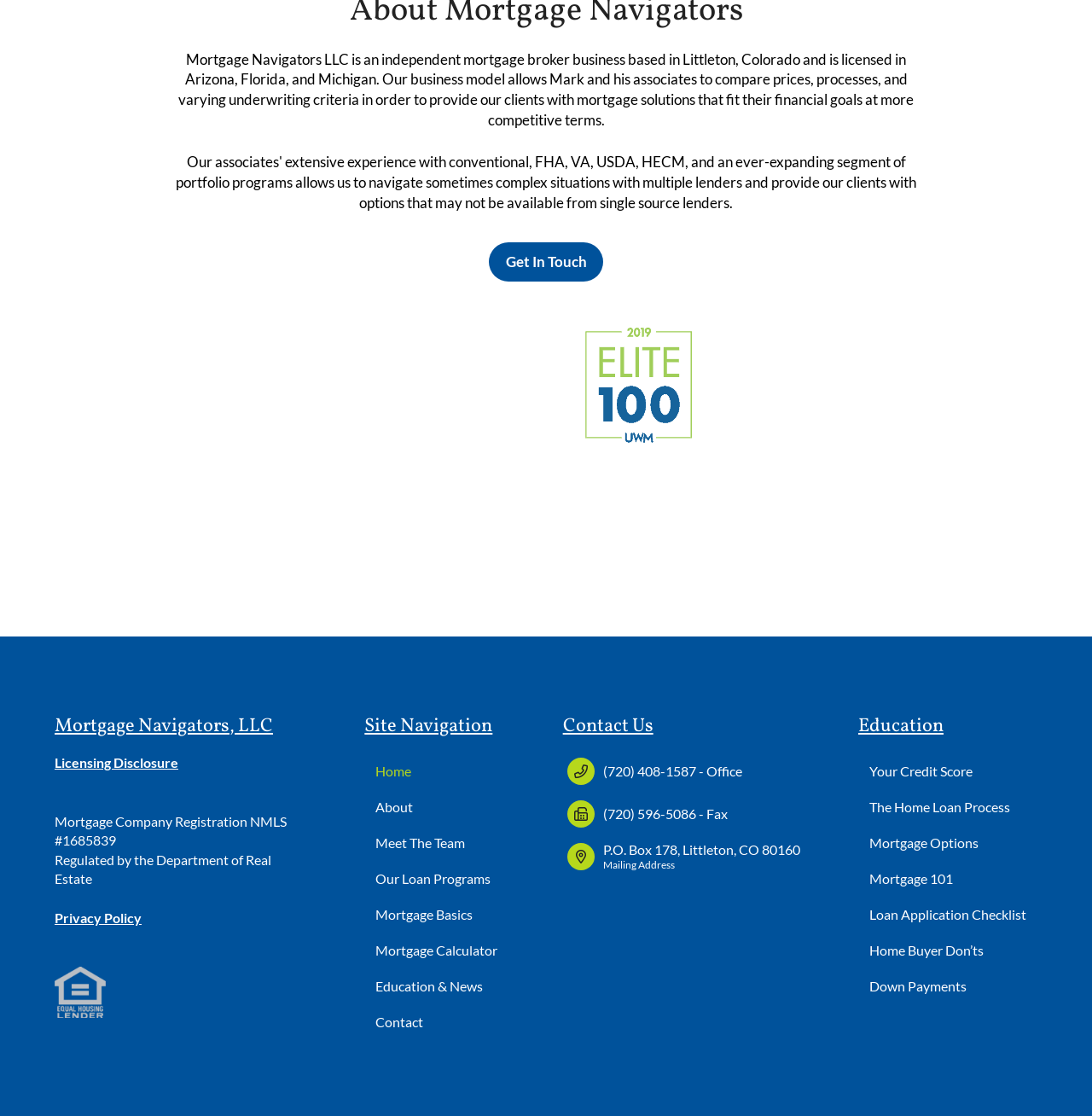Based on the image, give a detailed response to the question: What is the mailing address of Mortgage Navigators LLC?

The mailing address can be found in the generic element with text 'P.O. Box 178, Littleton, CO 80160 Mailing Address' under the 'Contact Us' heading.